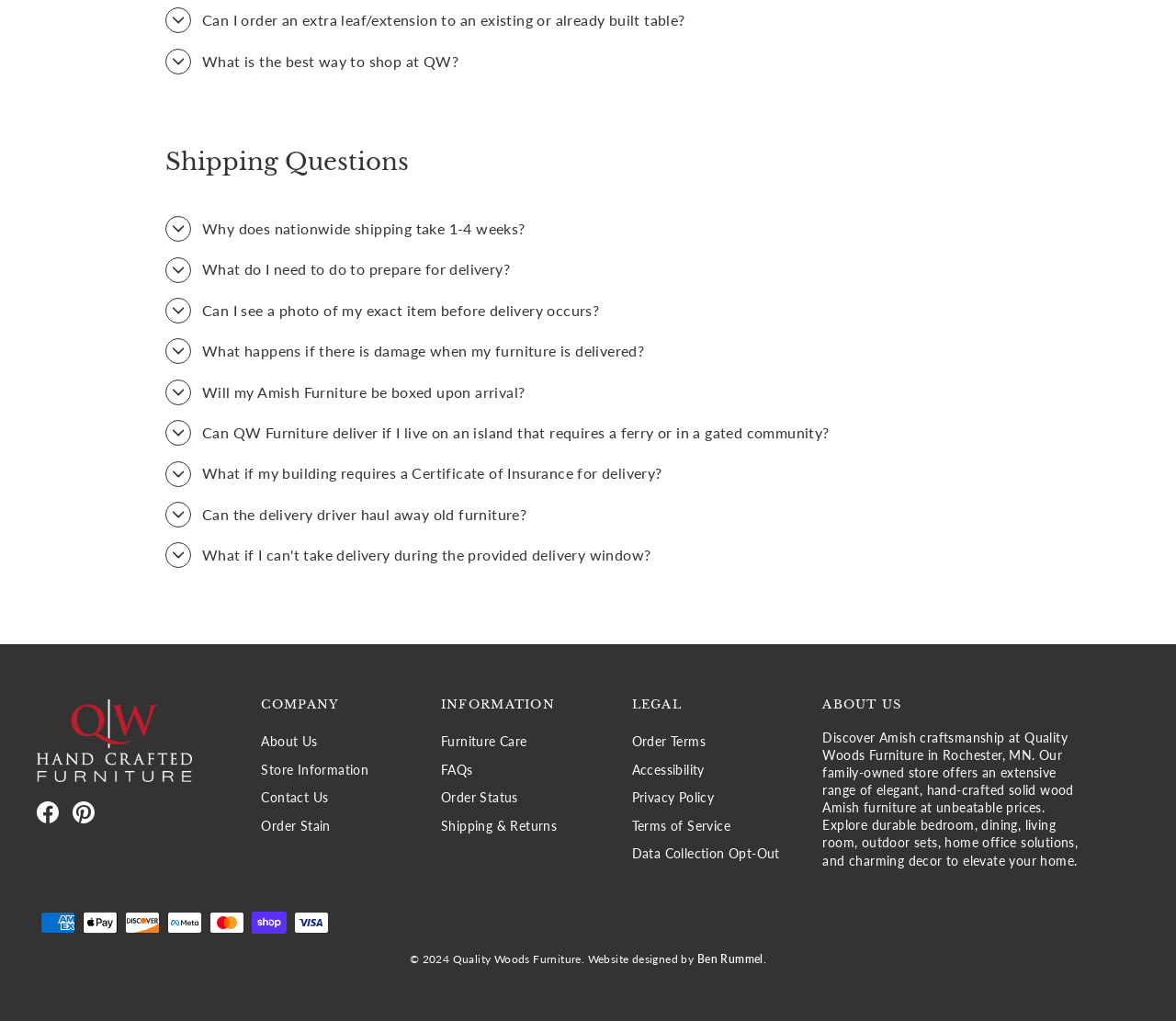Please find the bounding box coordinates of the element that must be clicked to perform the given instruction: "Click on the 'QW Furniture logo stacked' link". The coordinates should be four float numbers from 0 to 1, i.e., [left, top, right, bottom].

[0.031, 0.685, 0.205, 0.766]